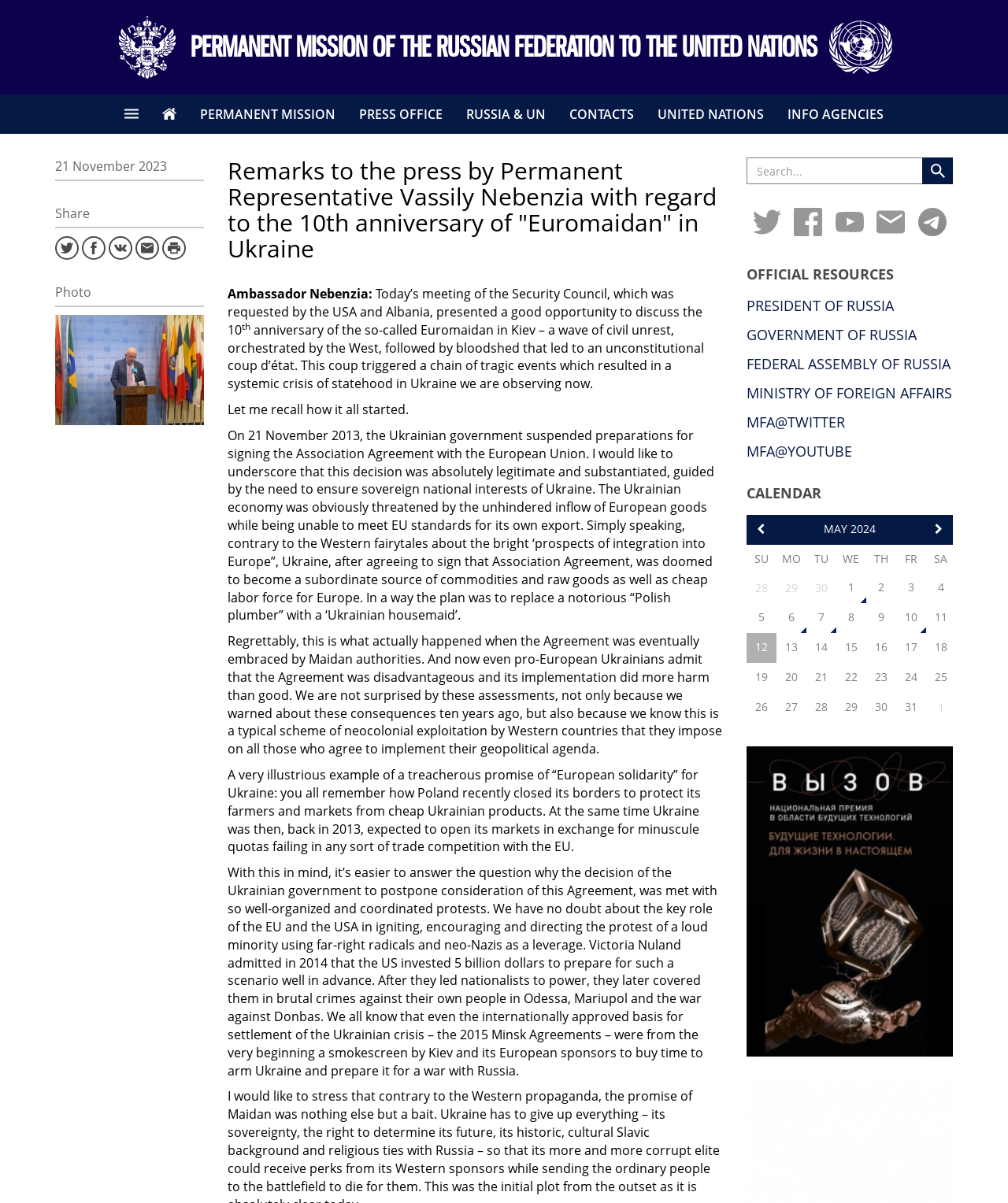Carefully examine the image and provide an in-depth answer to the question: How many social media links are available?

There are five social media links available on the webpage, which are Twitter, Facebook, YouTube, Telegram, andEnvelope. These links can be found at the bottom of the webpage.